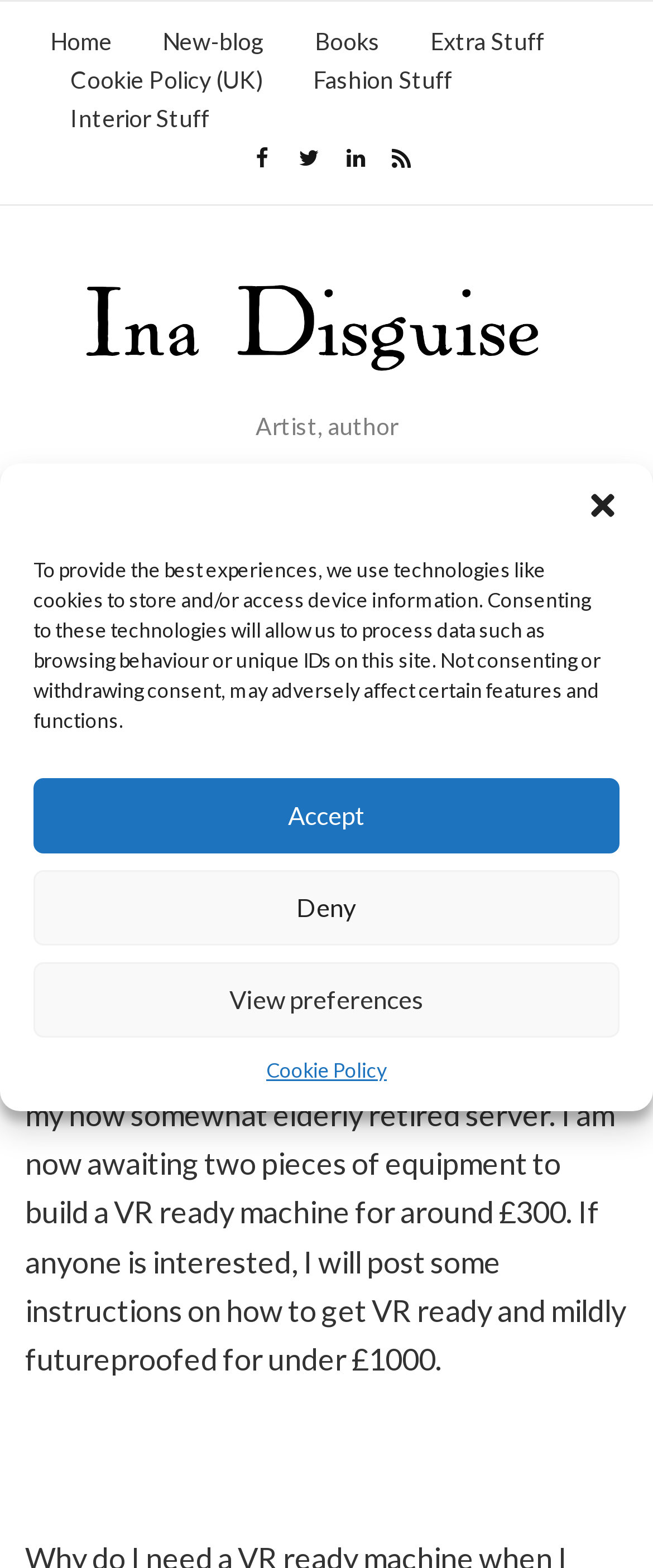How much does it cost to build a VR ready machine?
Answer the question with a detailed and thorough explanation.

I found the answer by reading the article content which mentions 'I am now awaiting two pieces of equipment to build a VR ready machine for around £300'. This sentence indicates that the cost of building a VR ready machine is around £300.